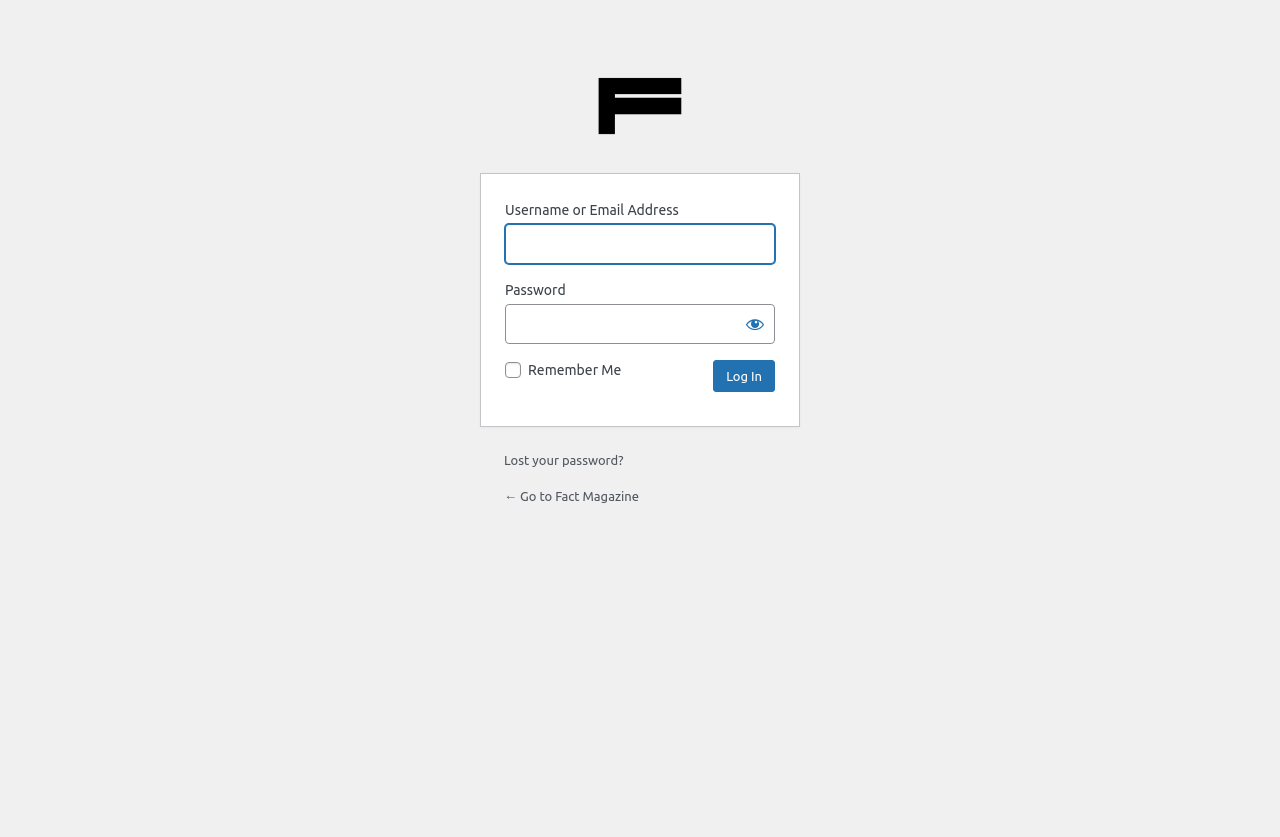What is the purpose of this webpage? Analyze the screenshot and reply with just one word or a short phrase.

Log in